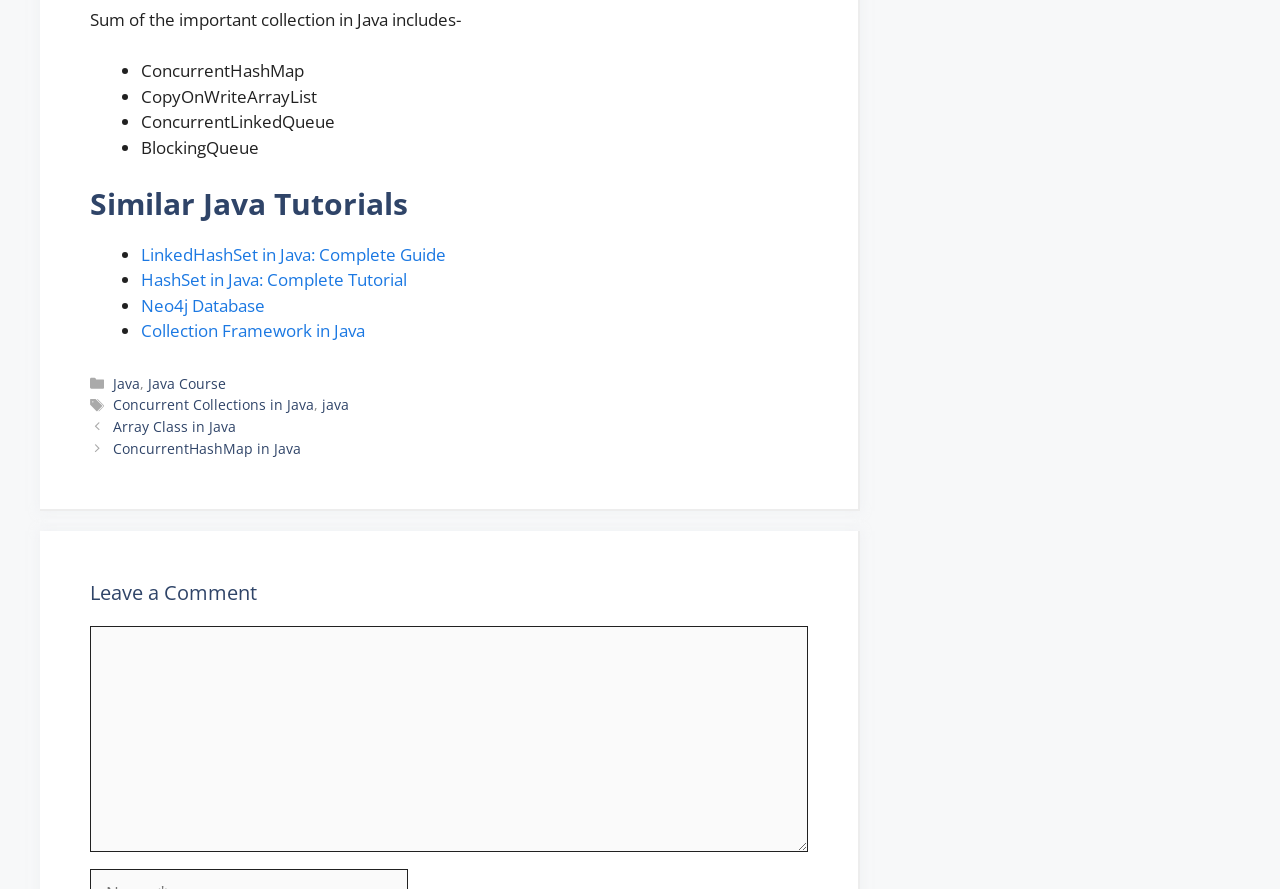Identify the bounding box coordinates for the UI element described as: "parent_node: Comment name="comment"".

[0.07, 0.704, 0.631, 0.959]